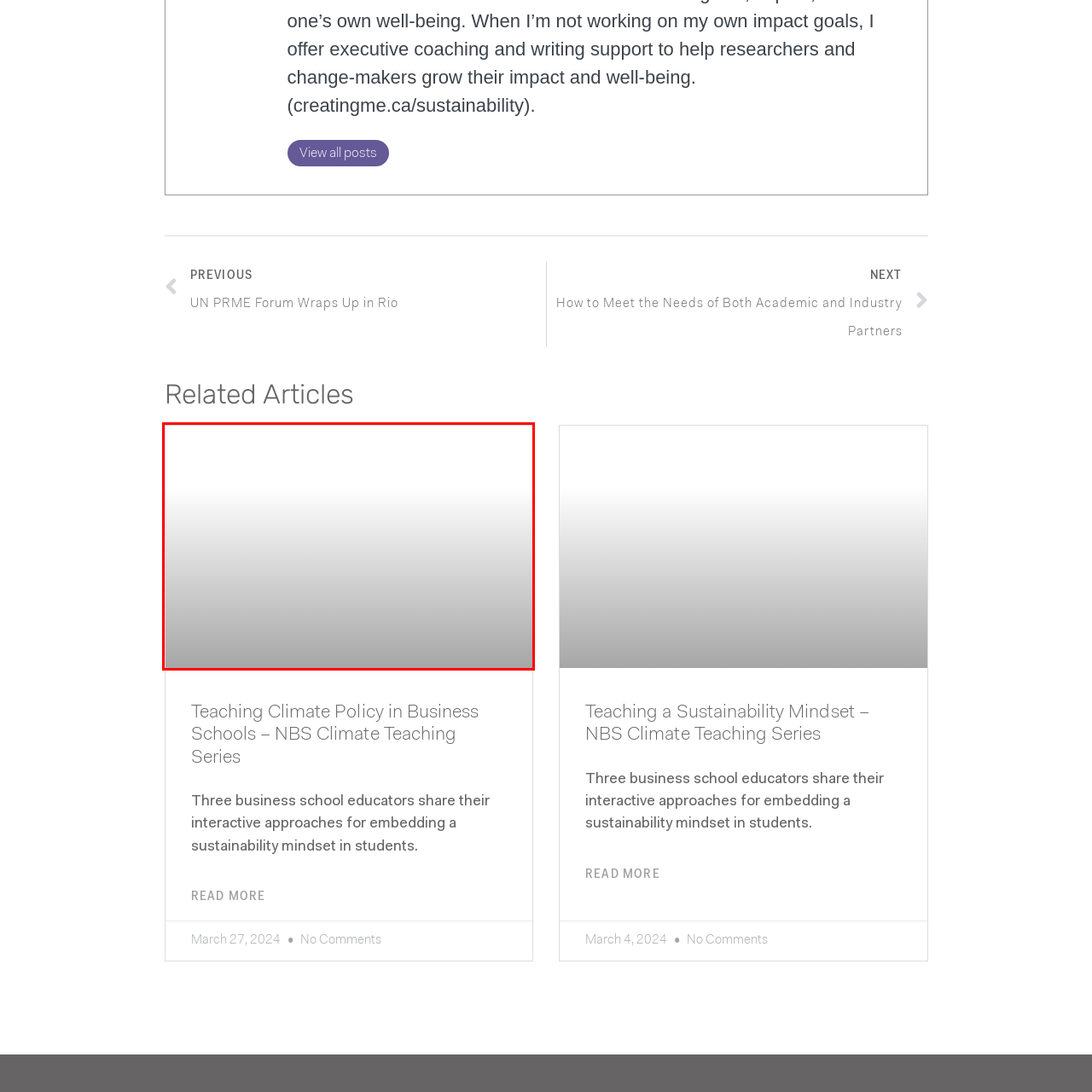Create a detailed narrative describing the image bounded by the red box.

The image depicts a group of climate activists passionately raising signs to advocate for climate action. This visual is part of a larger conversation about sustainability and the role of education in fostering a mindset geared toward environmental stewardship. The accompanied articles discuss innovative approaches by business school educators to integrate climate policy into their curricula, emphasizing the importance of equipping future leaders with the knowledge and skills necessary to tackle climate change effectively. This image captures the urgency and determination of those fighting for meaningful action against climate issues.